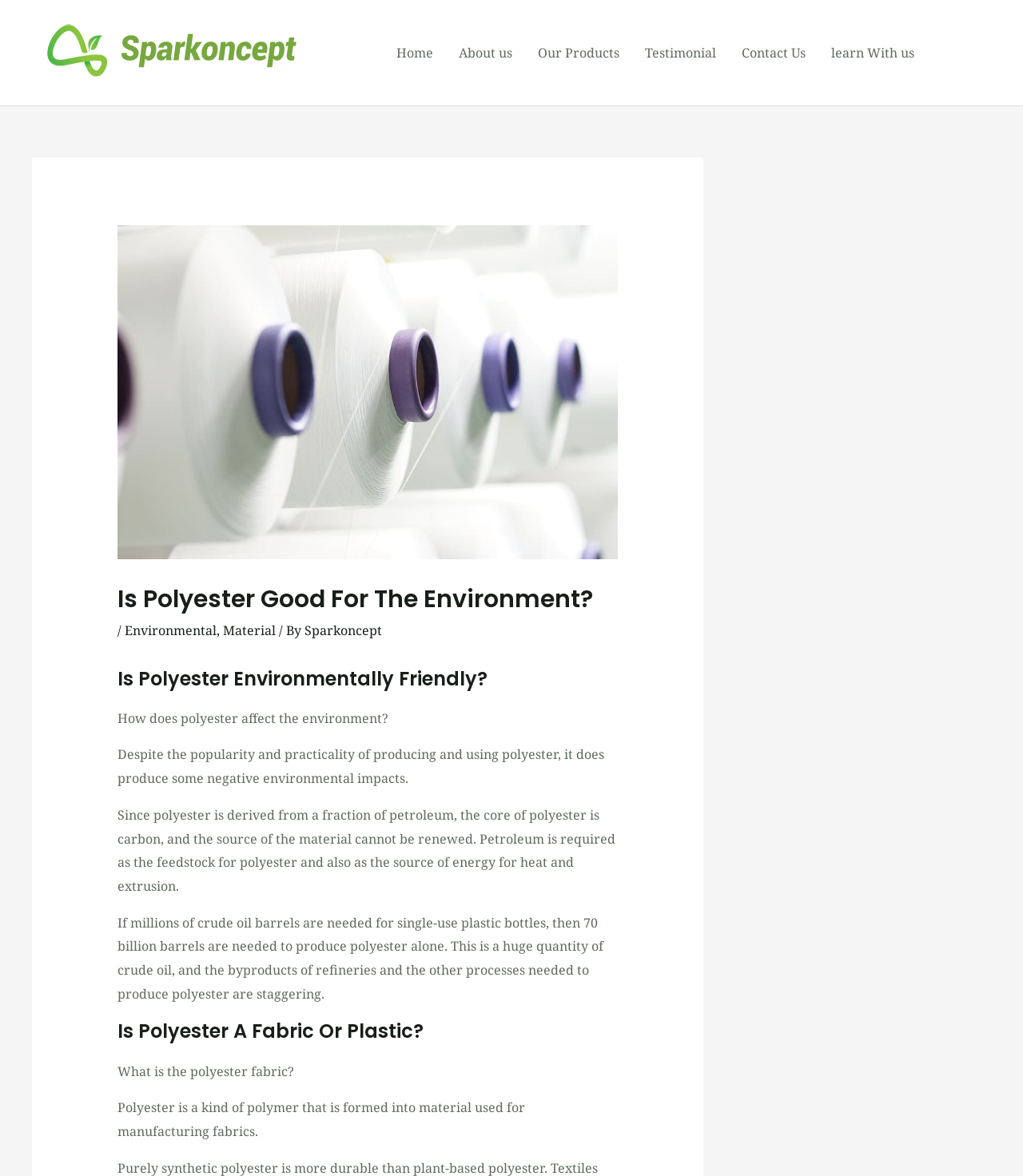Determine the bounding box coordinates of the UI element described by: "Our Products".

[0.513, 0.0, 0.618, 0.09]